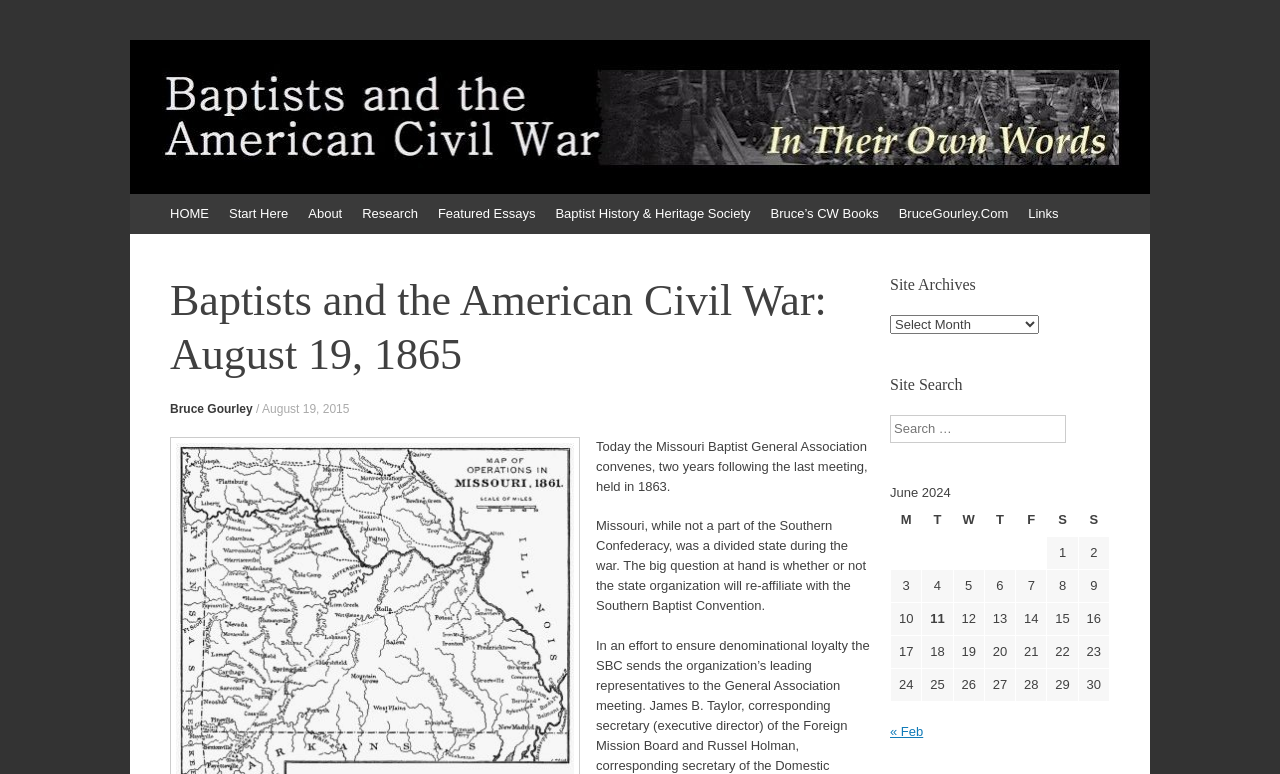Identify the bounding box for the UI element specified in this description: "Research". The coordinates must be four float numbers between 0 and 1, formatted as [left, top, right, bottom].

[0.275, 0.251, 0.334, 0.302]